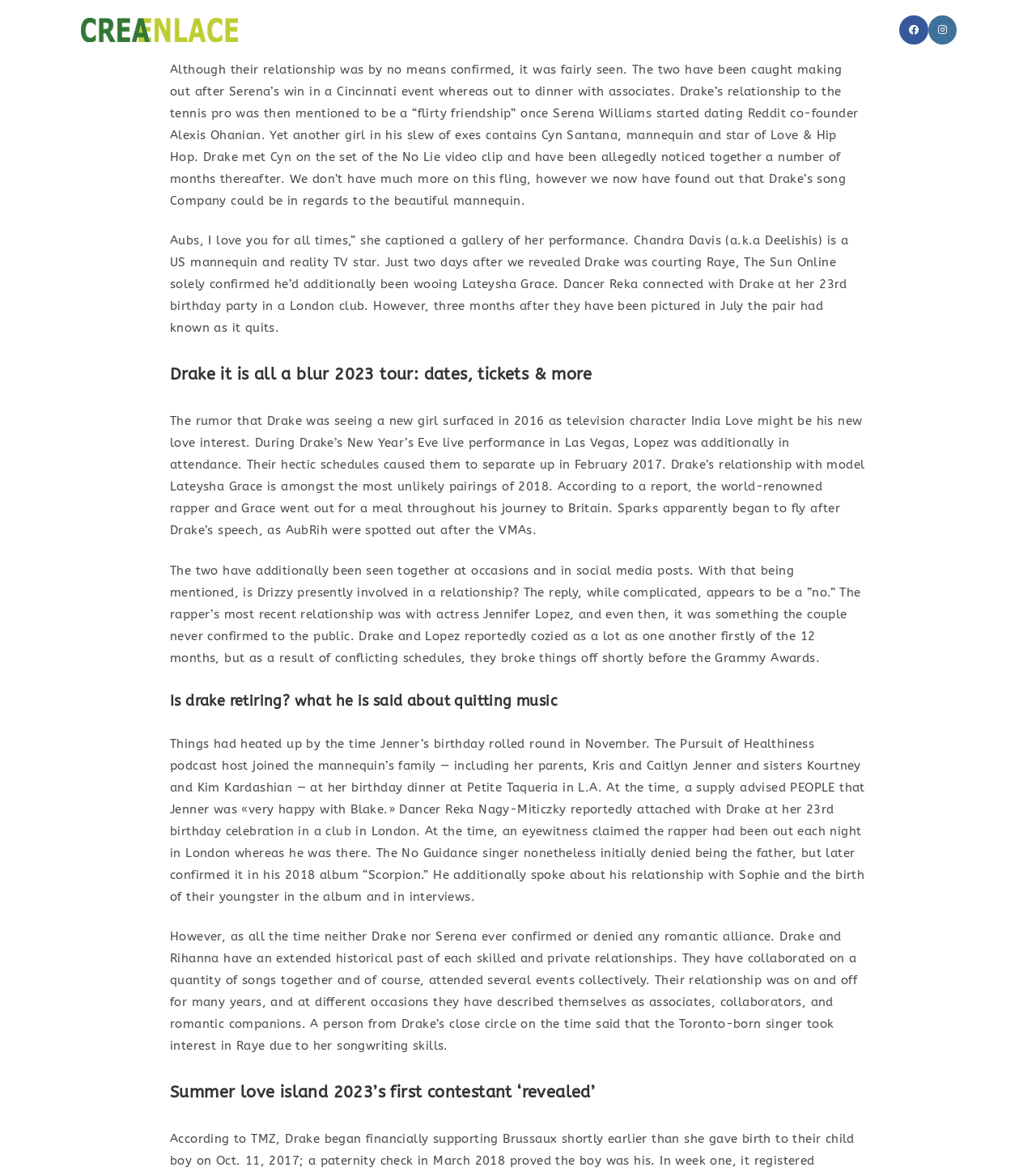Can you find the bounding box coordinates for the element to click on to achieve the instruction: "Search the website"?

[0.834, 0.0, 0.866, 0.051]